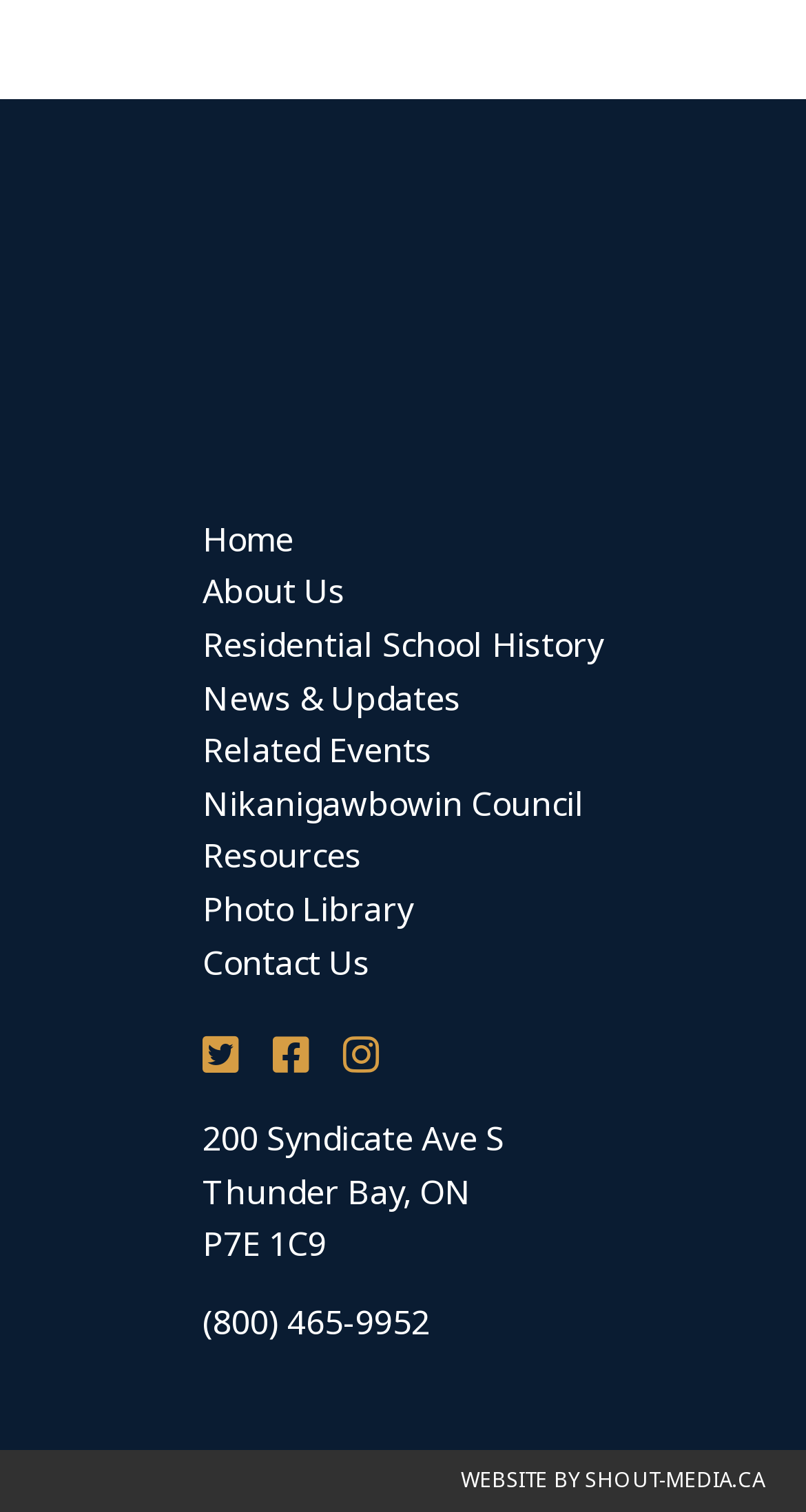Please locate the bounding box coordinates for the element that should be clicked to achieve the following instruction: "Visit us on Facebook". Ensure the coordinates are given as four float numbers between 0 and 1, i.e., [left, top, right, bottom].

[0.251, 0.677, 0.297, 0.72]